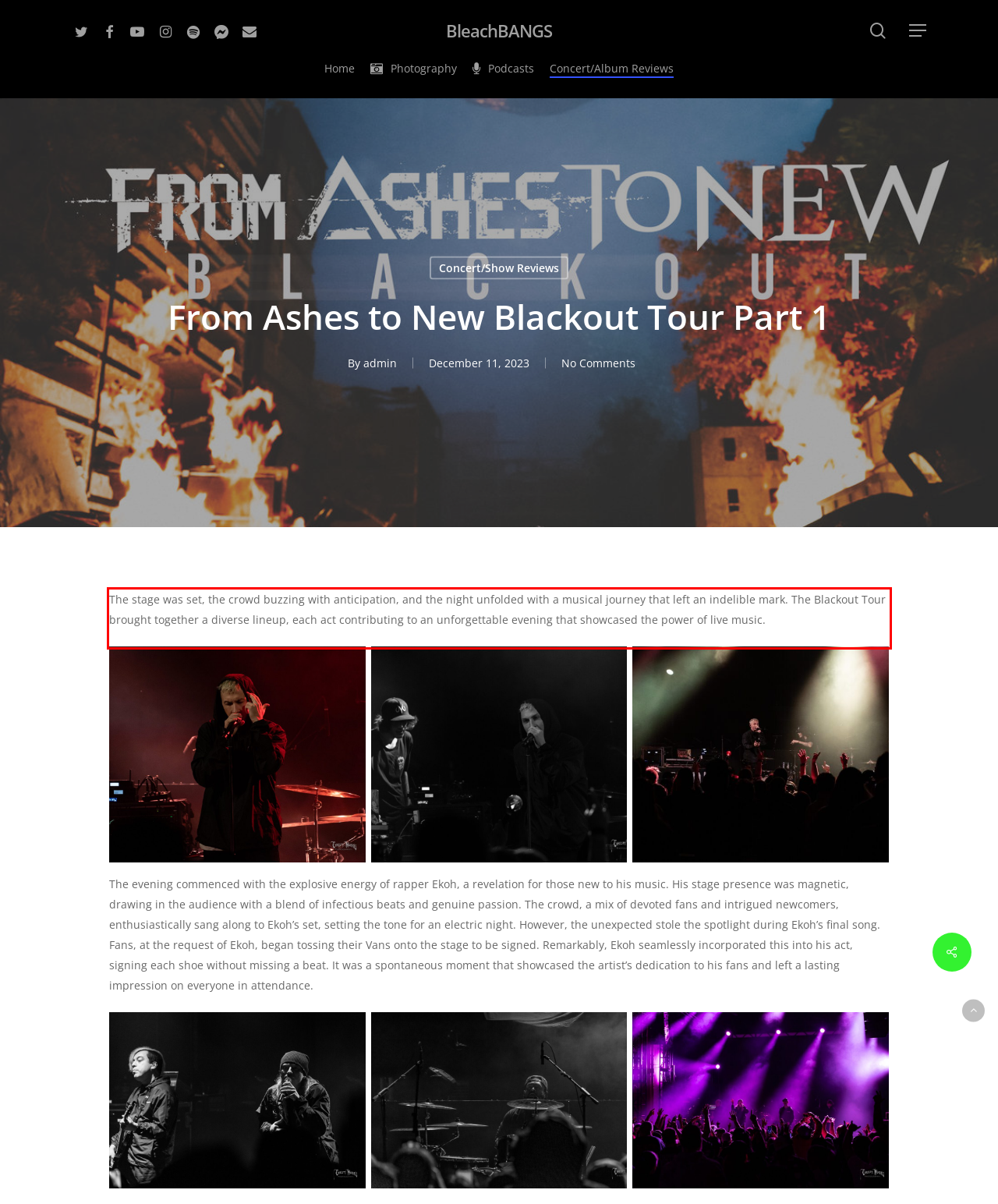Given a screenshot of a webpage containing a red bounding box, perform OCR on the text within this red bounding box and provide the text content.

The stage was set, the crowd buzzing with anticipation, and the night unfolded with a musical journey that left an indelible mark. The Blackout Tour brought together a diverse lineup, each act contributing to an unforgettable evening that showcased the power of live music.